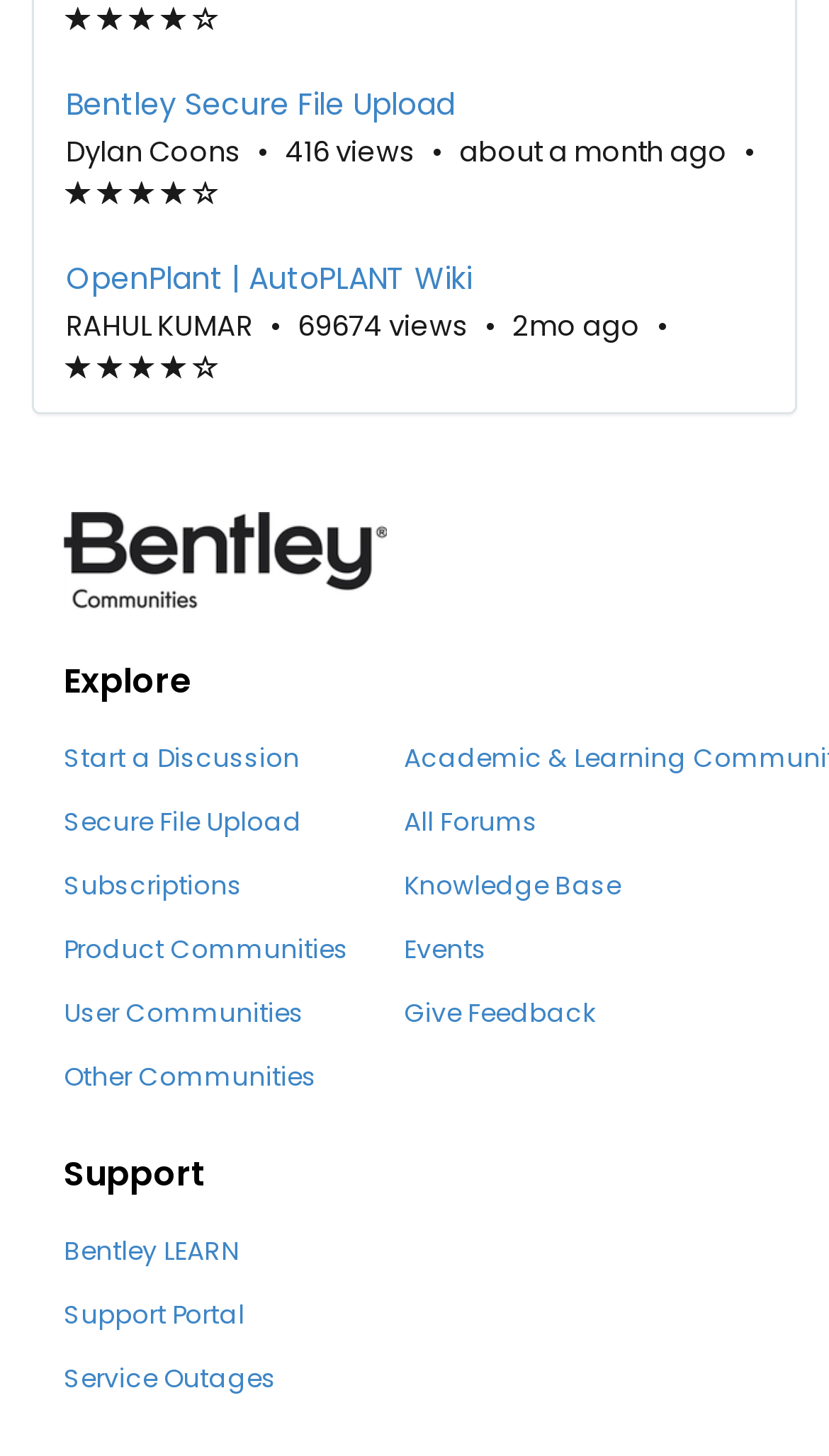Refer to the screenshot and answer the following question in detail:
What is the last option in the 'Explore' section?

The last option in the 'Explore' section can be found by examining the links in the section, which are 'Start a Discussion', 'Secure File Upload', 'Subscriptions', 'Product Communities', 'User Communities', and finally 'Other Communities'.